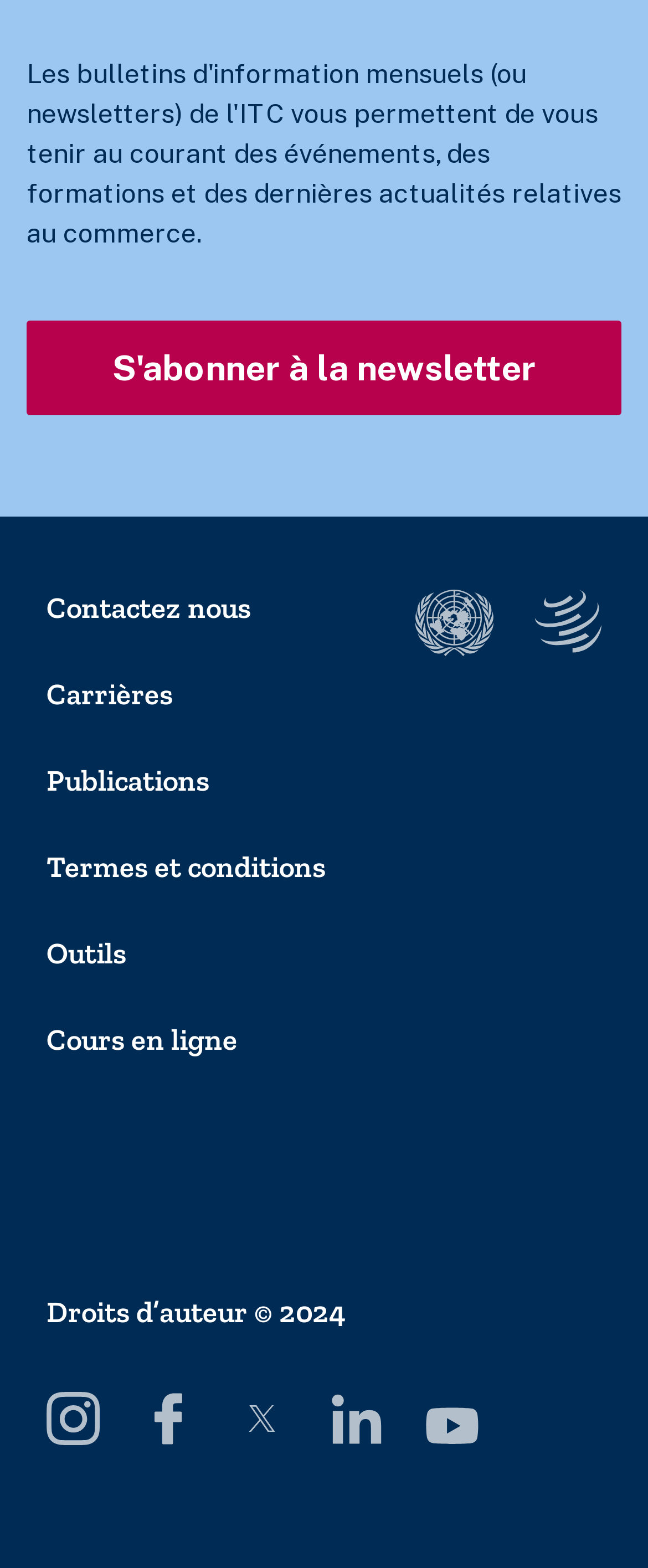Provide the bounding box coordinates of the area you need to click to execute the following instruction: "Contact us".

[0.072, 0.377, 0.928, 0.4]